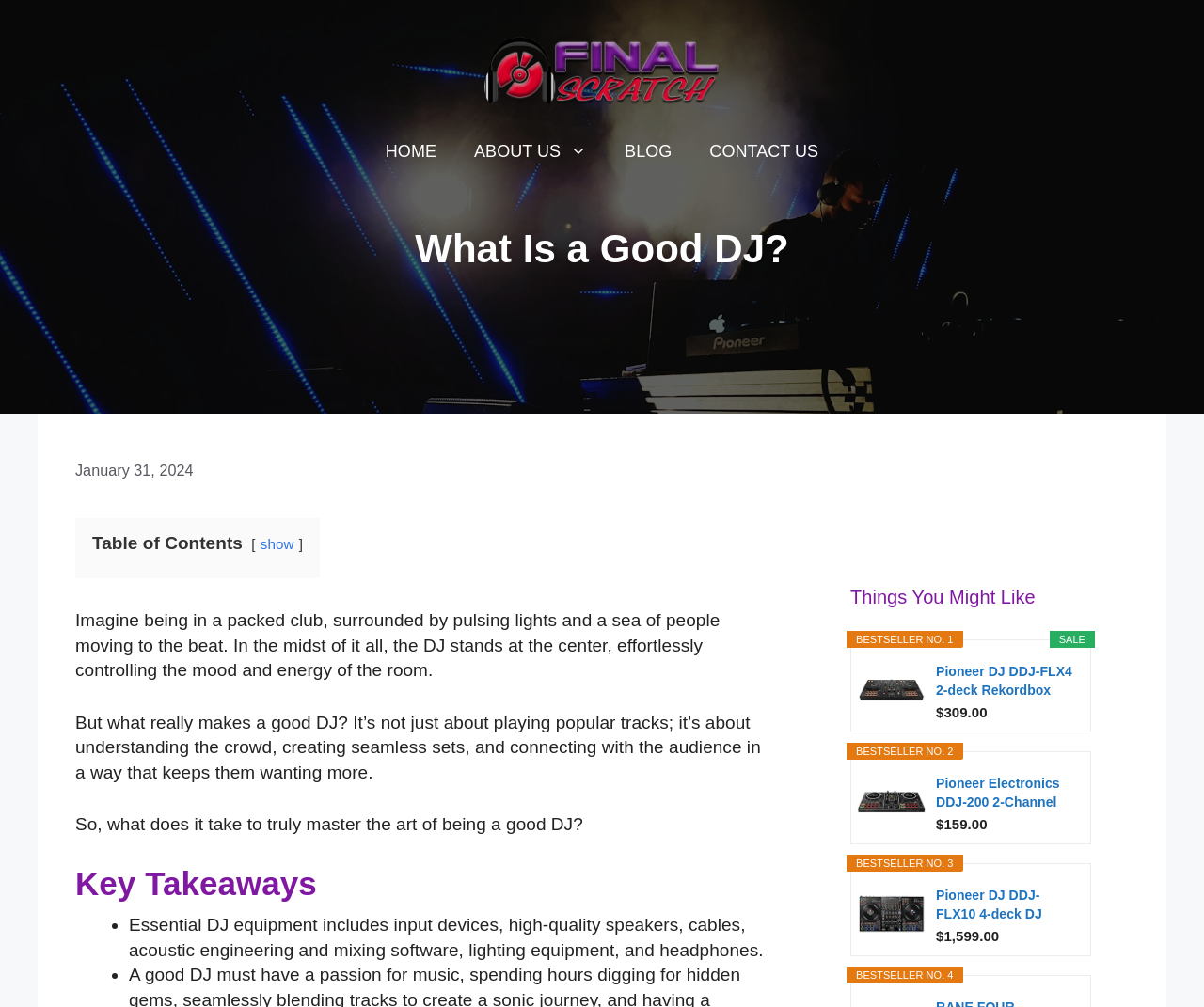Extract the text of the main heading from the webpage.

What Is a Good DJ?